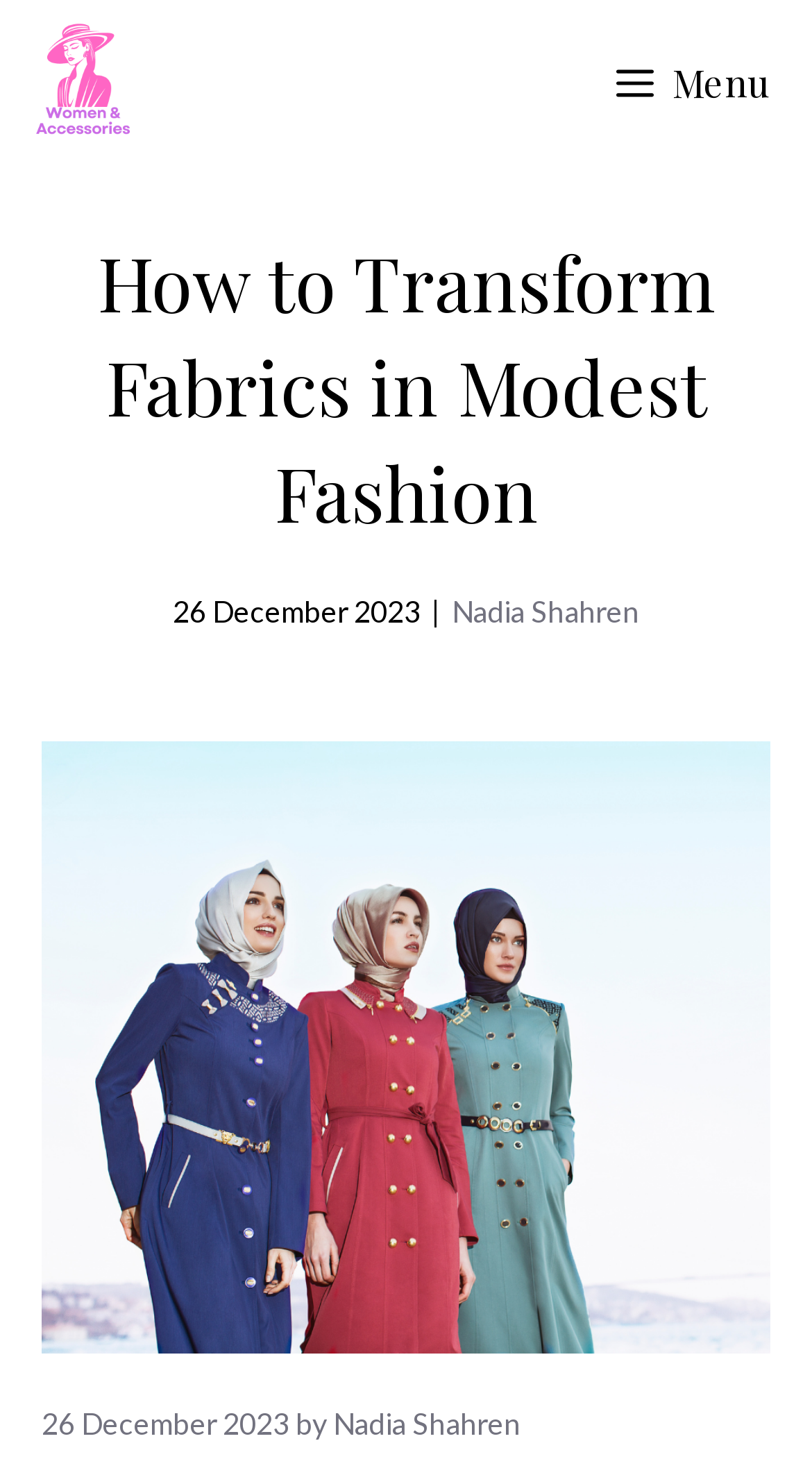Who is the author of the blog post?
Kindly give a detailed and elaborate answer to the question.

I determined the author of the blog post by examining the link element with the text 'Nadia Shahren', which is a child of the HeaderAsNonLandmark element with the text 'Content'.